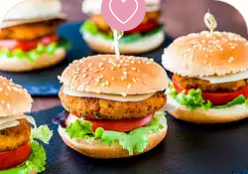What is the color of the platter?
Please respond to the question with a detailed and thorough explanation.

The caption describes the platter as 'dark', which contrasts beautifully against the golden hues of the buns, implying that the platter is dark in color.